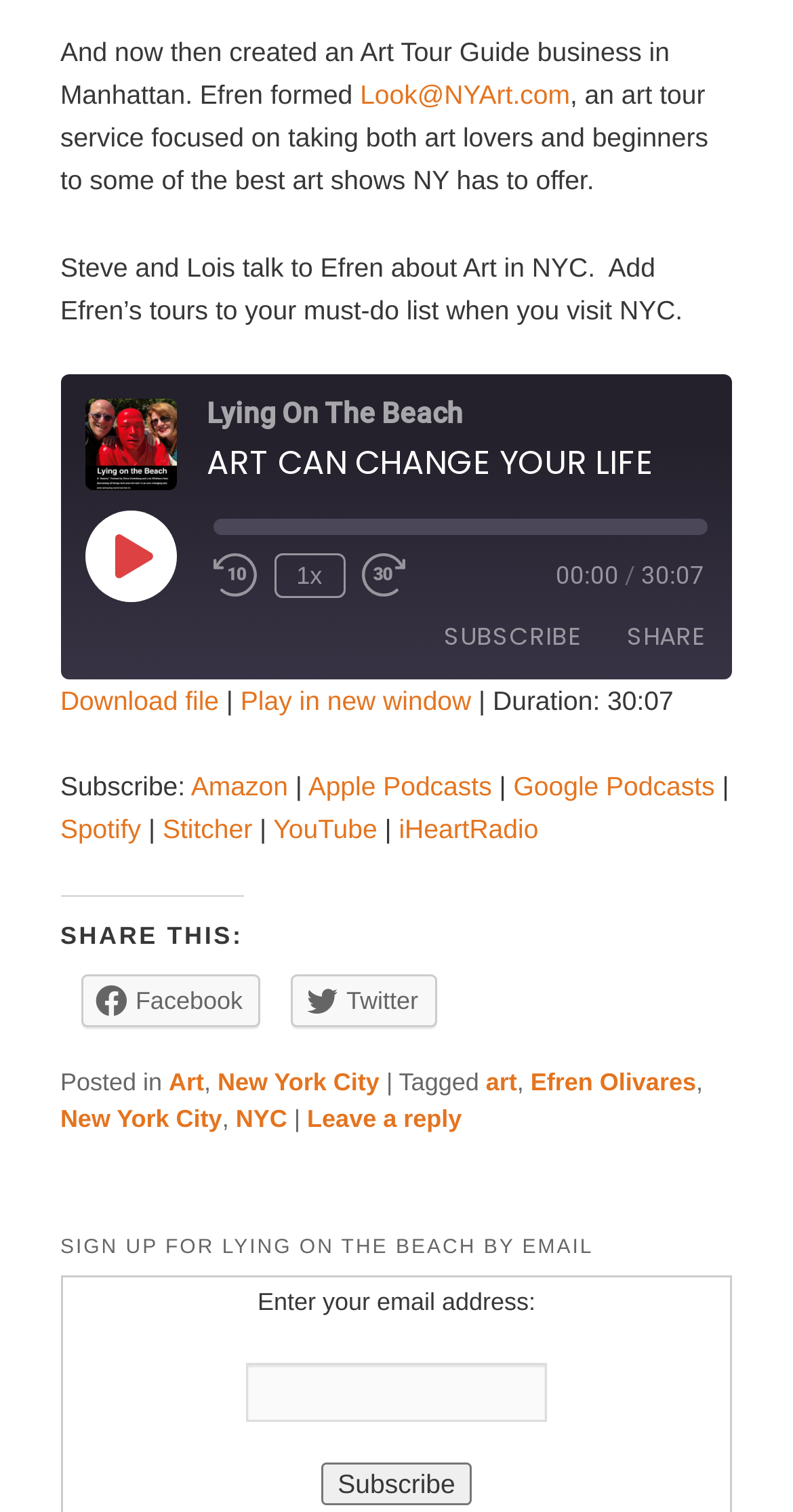Determine the bounding box coordinates for the UI element with the following description: "Rewind 10 Seconds". The coordinates should be four float numbers between 0 and 1, represented as [left, top, right, bottom].

[0.268, 0.366, 0.325, 0.396]